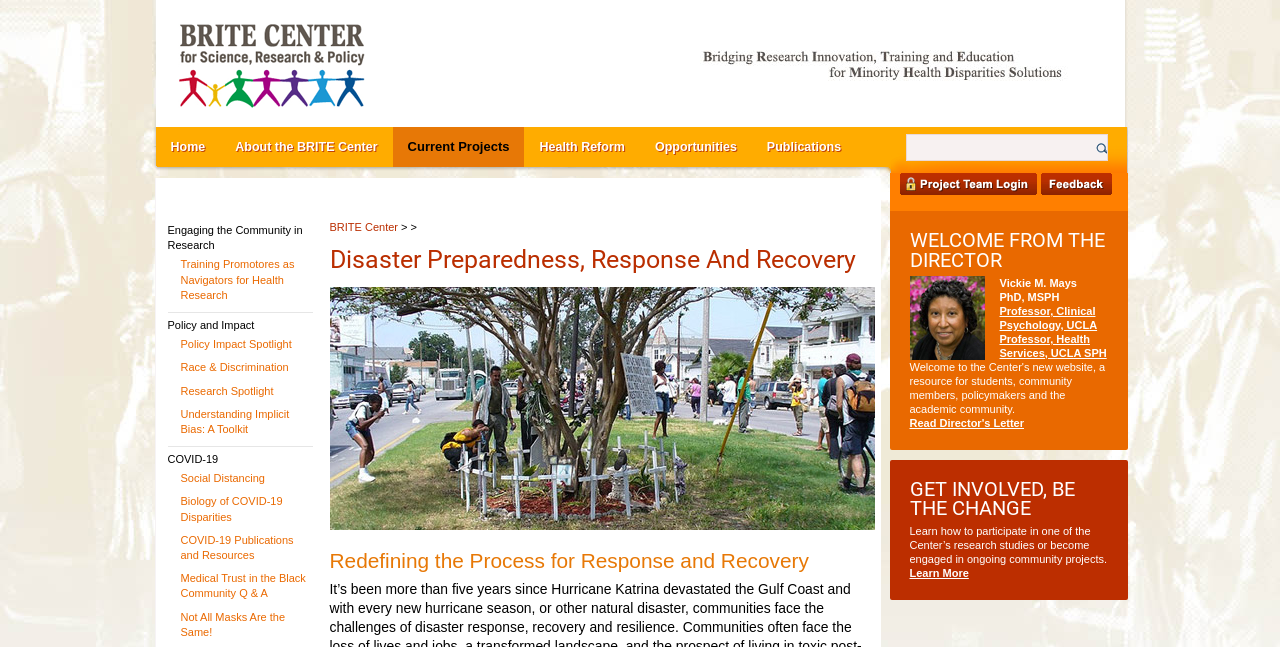Identify the bounding box coordinates of the specific part of the webpage to click to complete this instruction: "Click the Home link".

[0.133, 0.216, 0.16, 0.238]